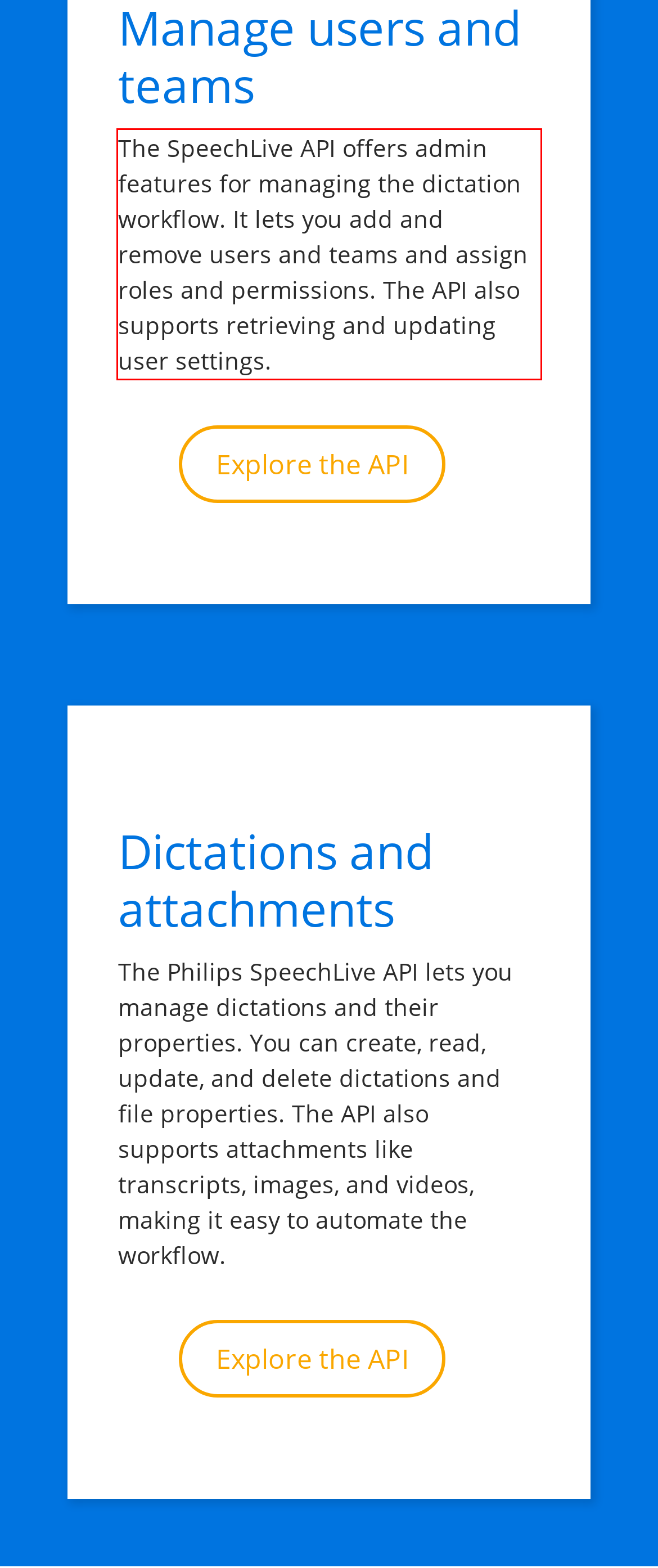Please extract the text content from the UI element enclosed by the red rectangle in the screenshot.

The SpeechLive API offers admin features for managing the dictation workflow. It lets you add and remove users and teams and assign roles and permissions. The API also supports retrieving and updating user settings.